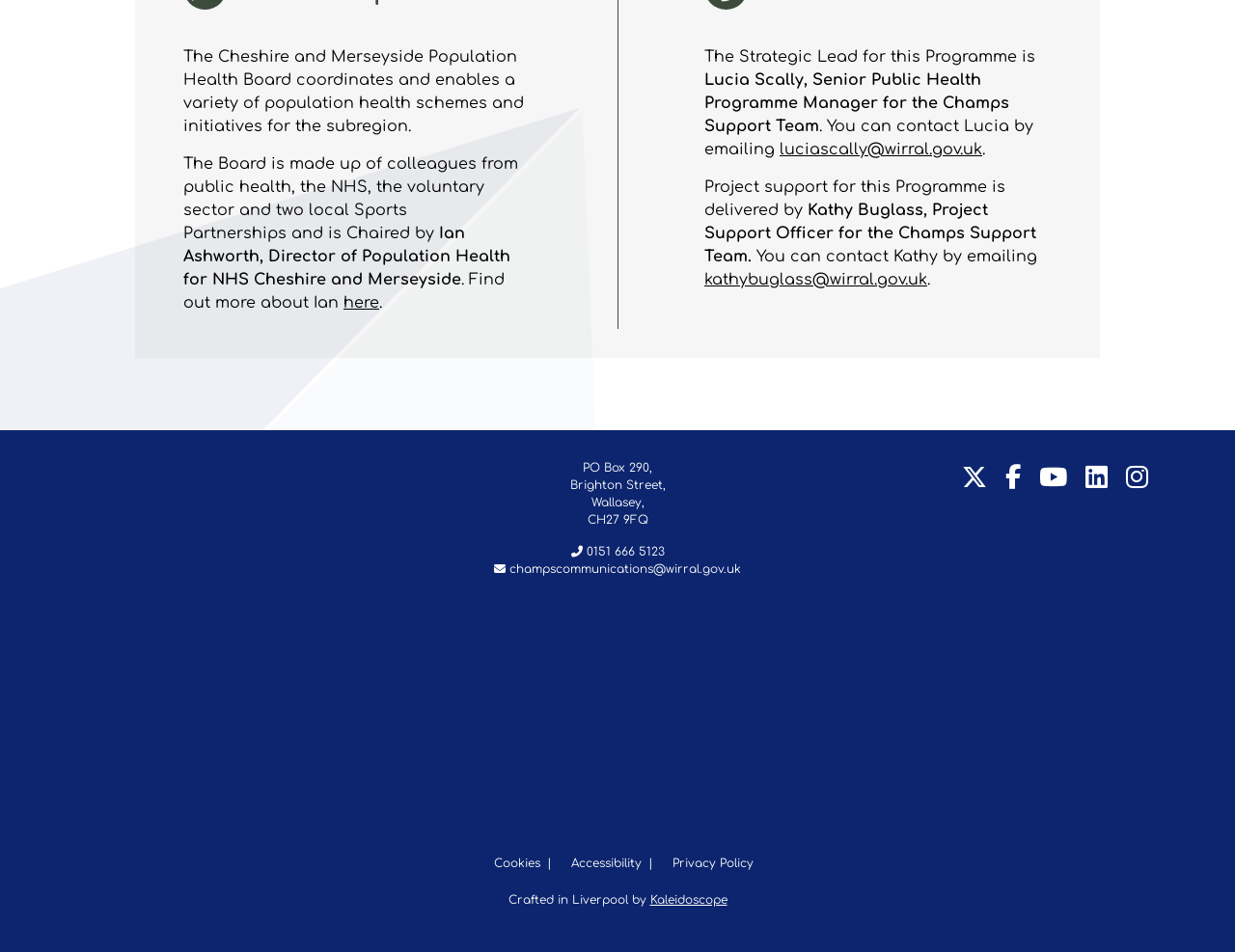Respond concisely with one word or phrase to the following query:
What is the name of the Director of Population Health for NHS Cheshire and Merseyside?

Ian Ashworth